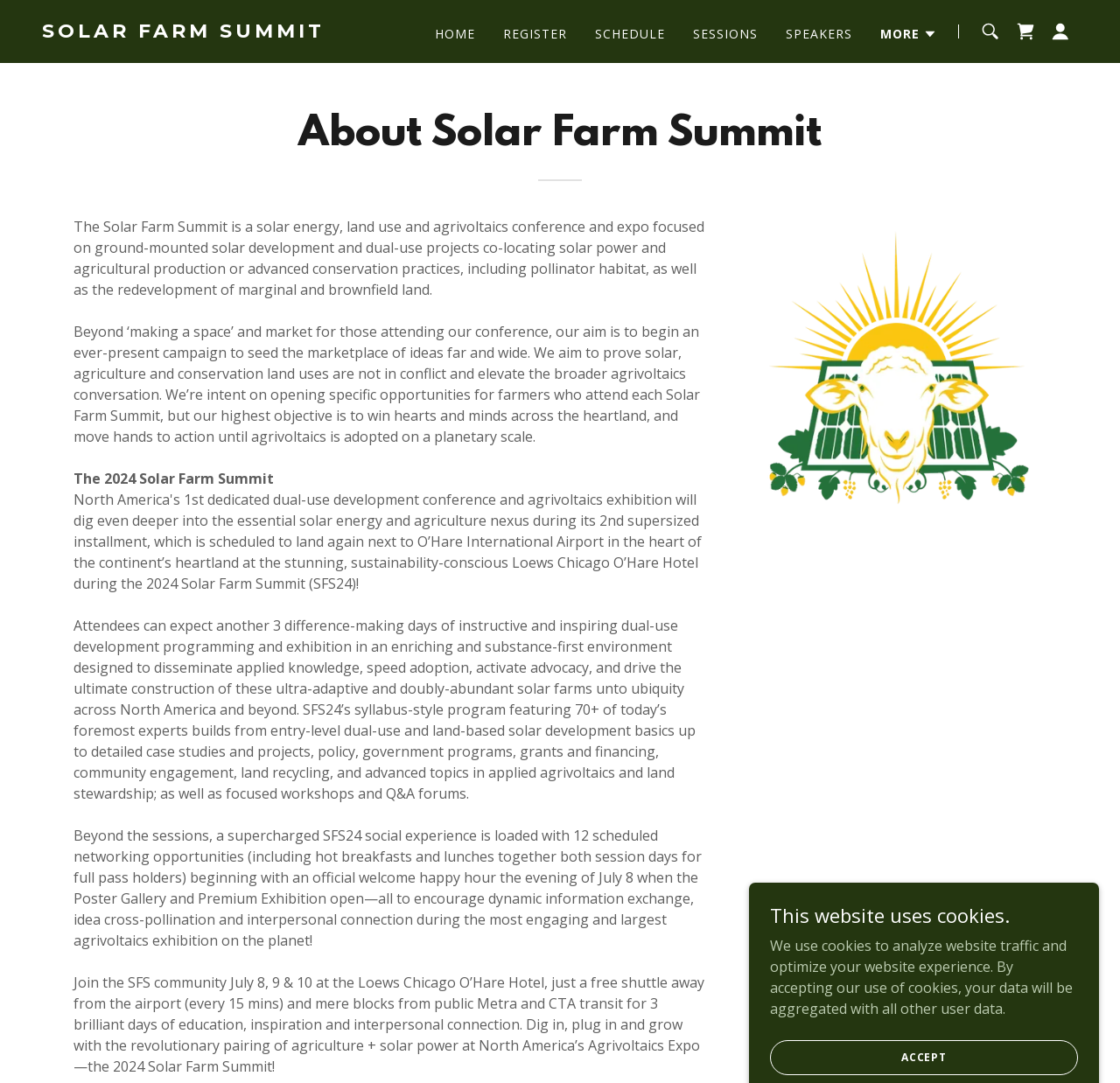Pinpoint the bounding box coordinates of the clickable element to carry out the following instruction: "Click on the SOLAR FARM SUMMIT link."

[0.038, 0.021, 0.361, 0.039]